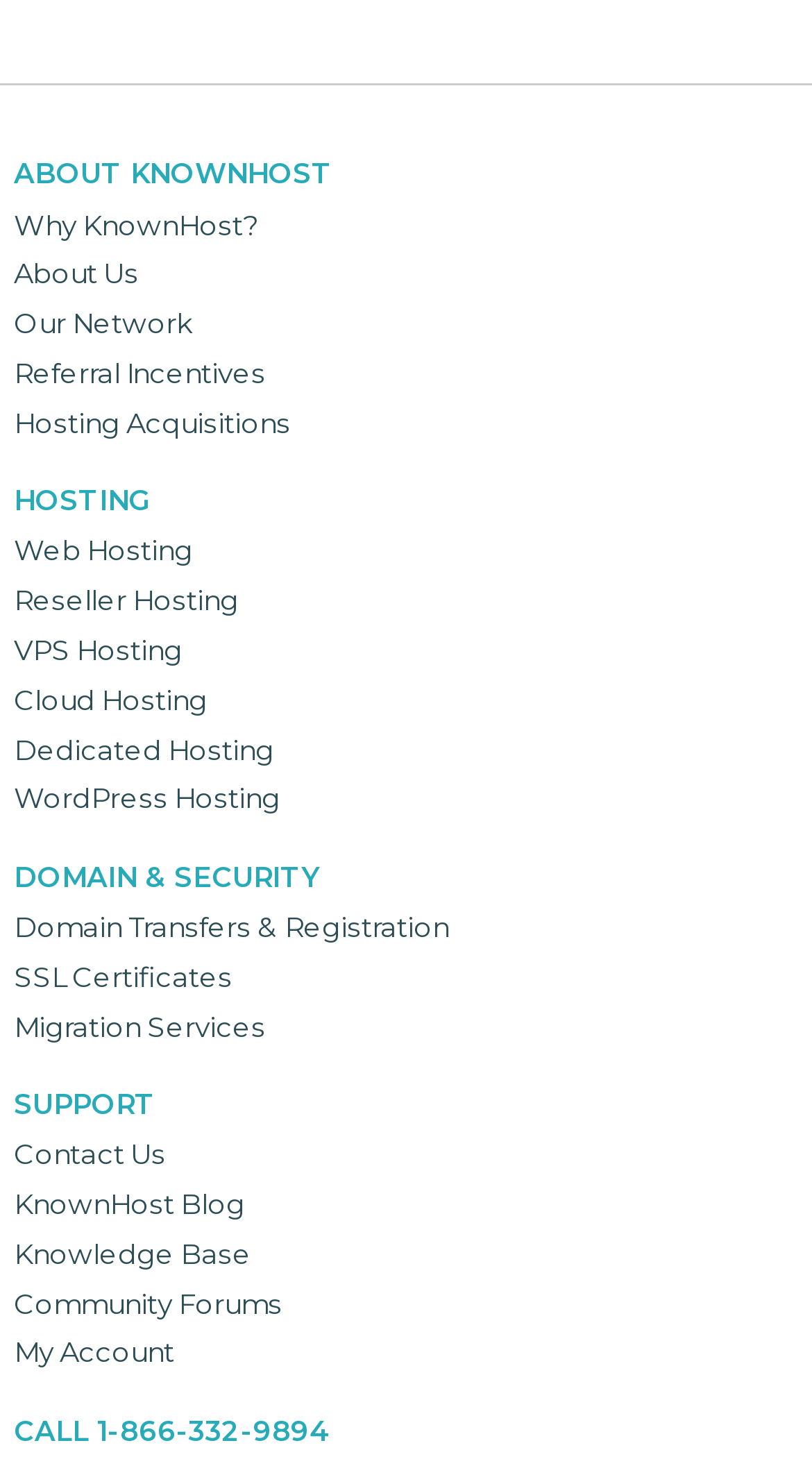Respond with a single word or phrase to the following question: What is the phone number mentioned on the webpage?

1-866-332-9894